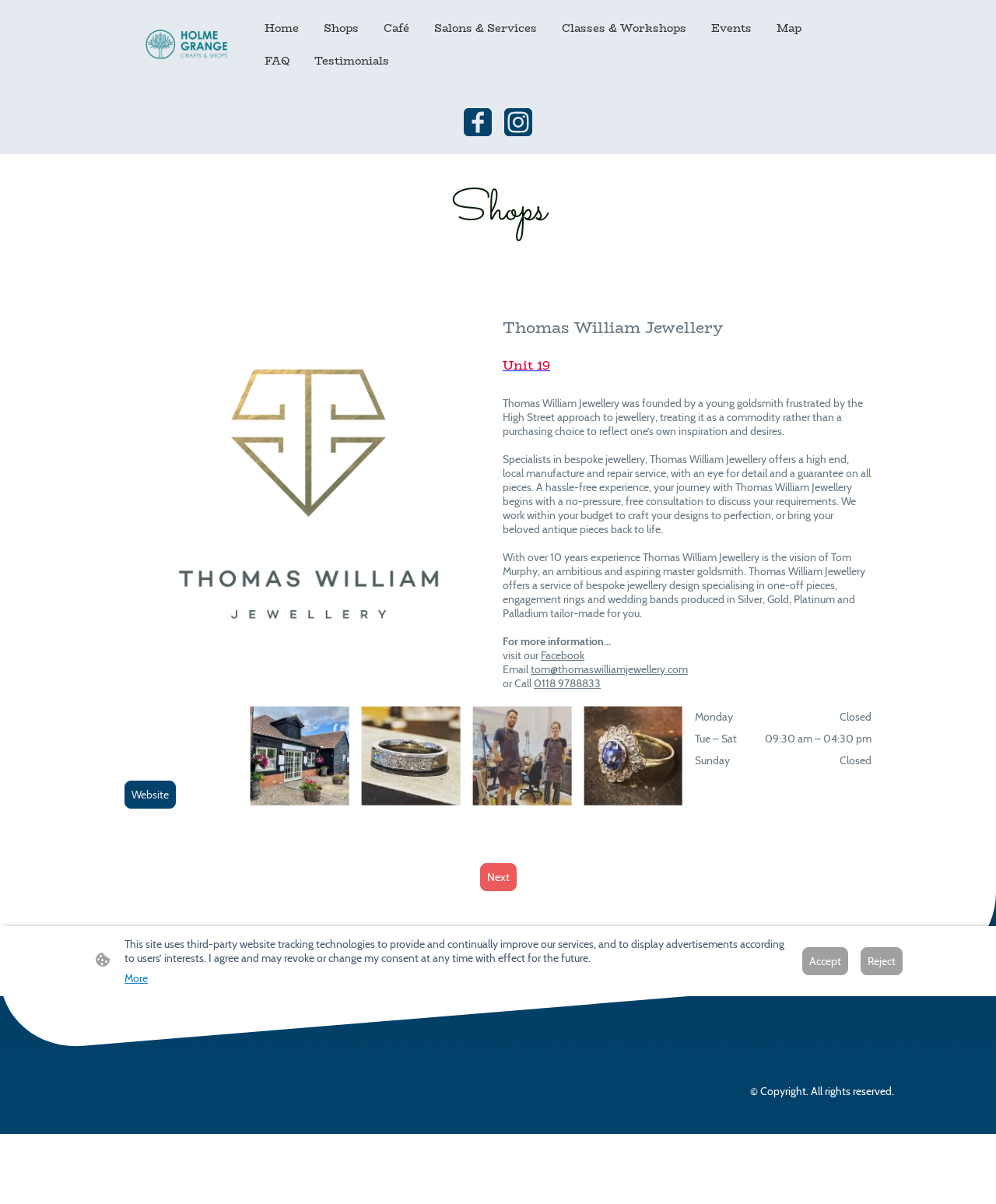Extract the bounding box for the UI element that matches this description: "Classes & Workshops".

[0.556, 0.011, 0.697, 0.036]